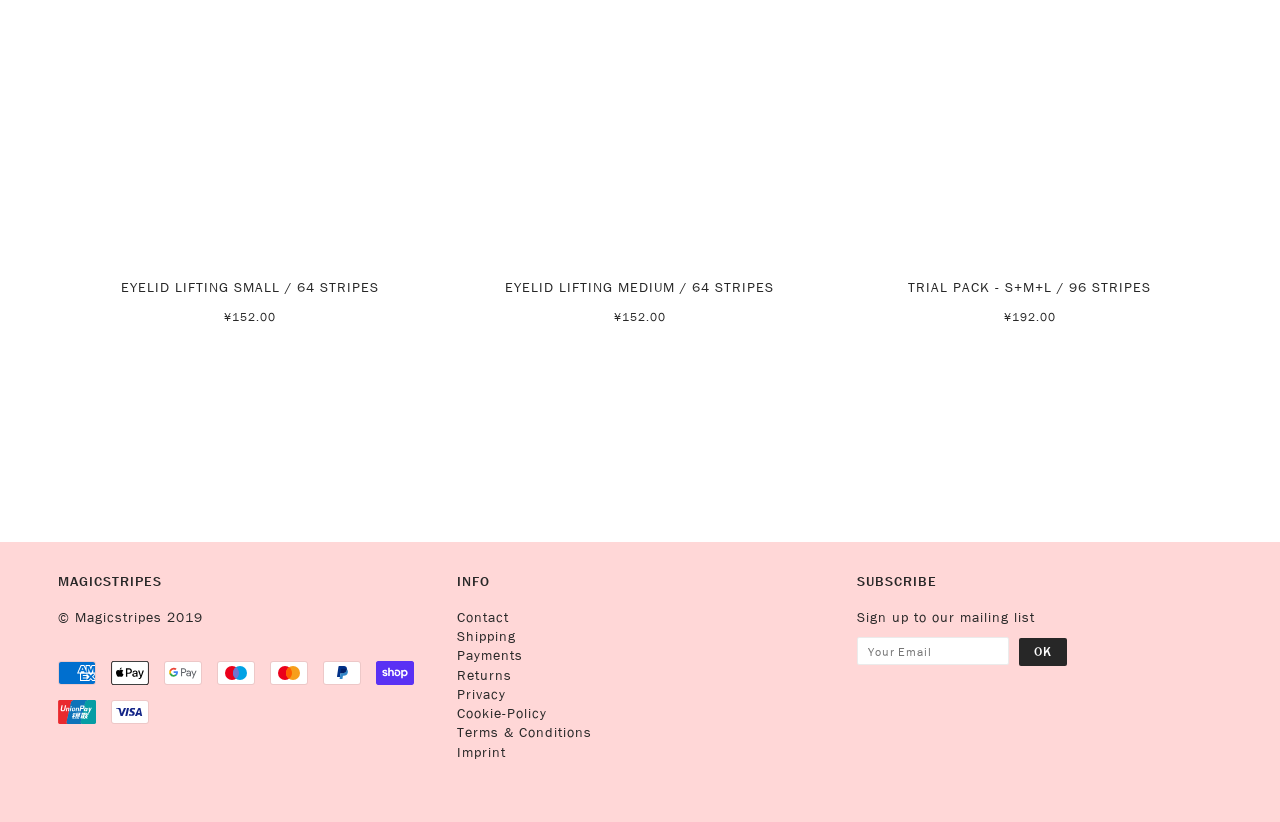Bounding box coordinates are to be given in the format (top-left x, top-left y, bottom-right x, bottom-right y). All values must be floating point numbers between 0 and 1. Provide the bounding box coordinate for the UI element described as: Returns

[0.357, 0.81, 0.4, 0.833]